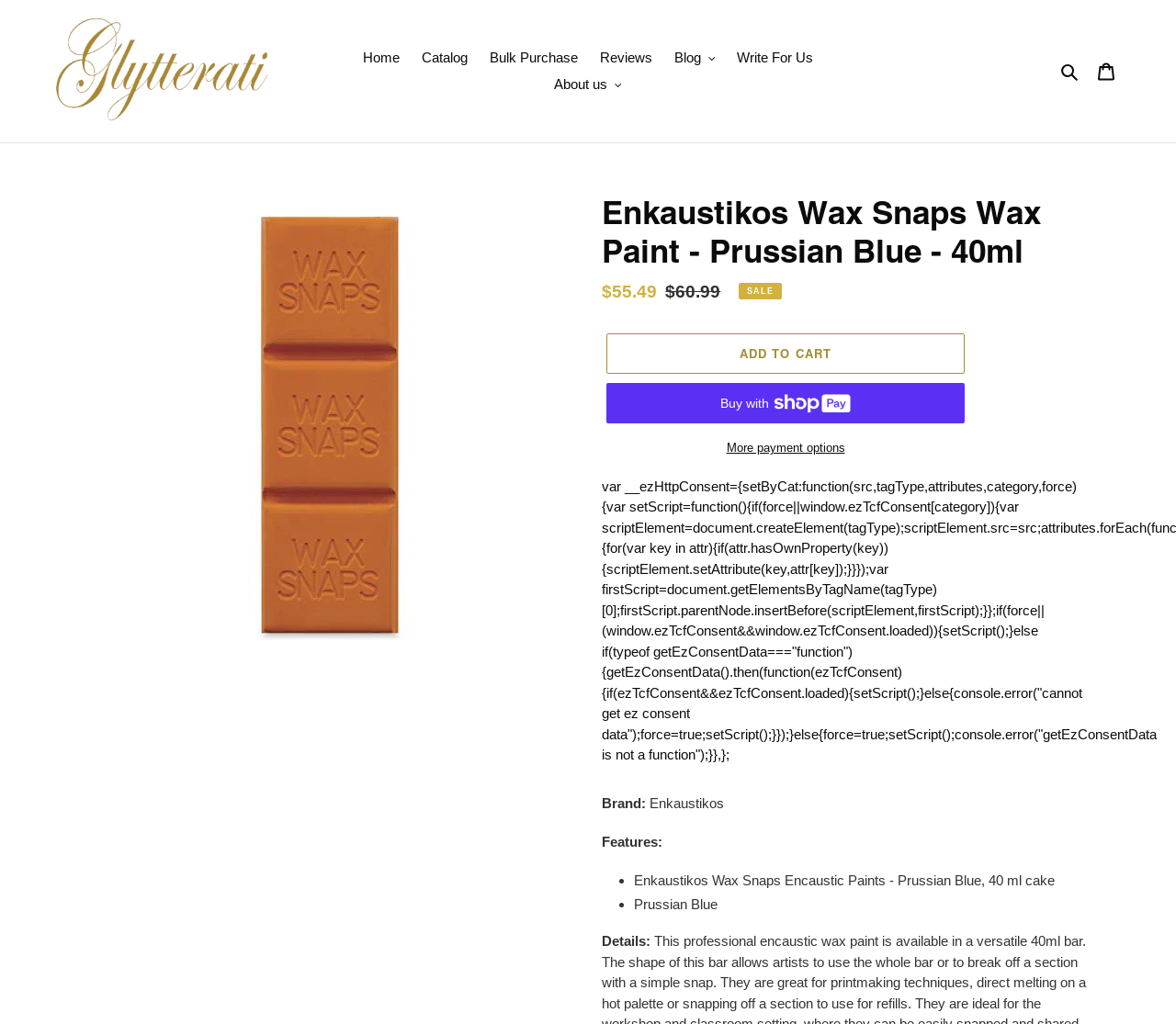Find the bounding box coordinates of the element to click in order to complete the given instruction: "Click the 'Home' link."

[0.301, 0.044, 0.347, 0.07]